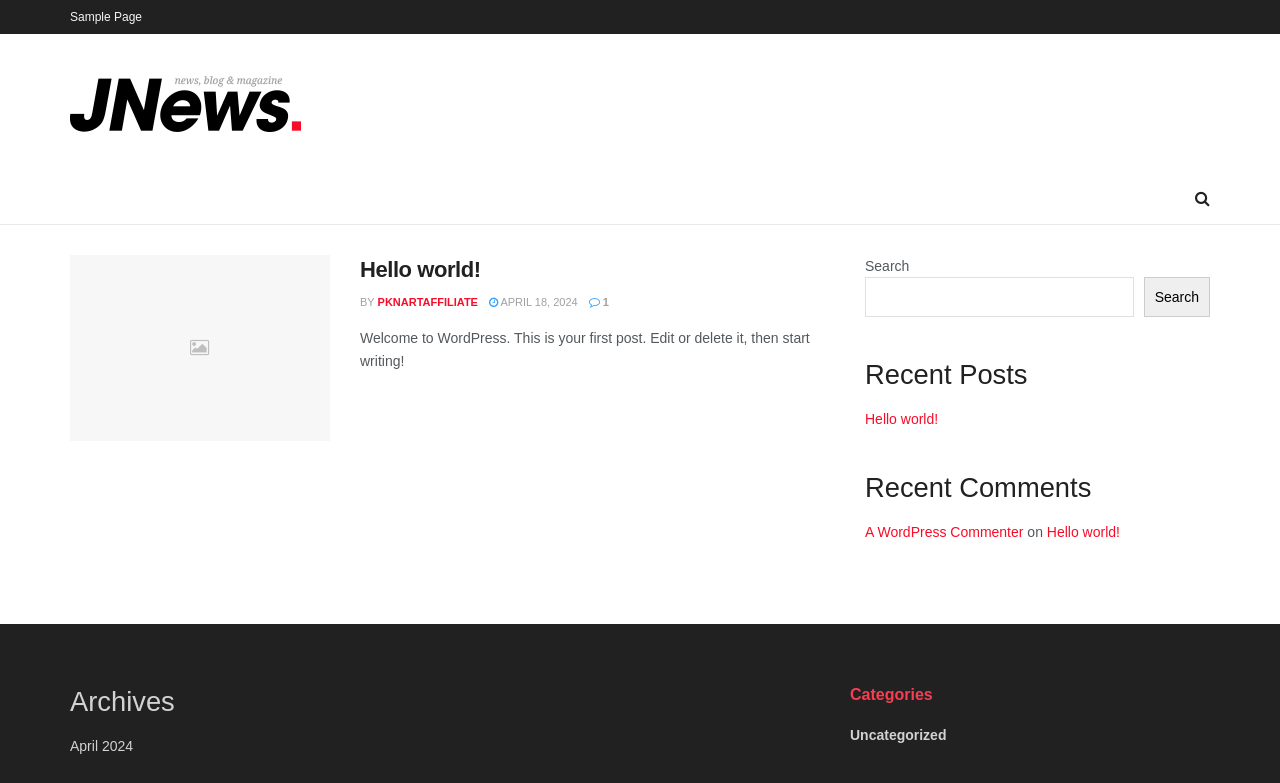Answer briefly with one word or phrase:
What is the category of the first post?

Uncategorized